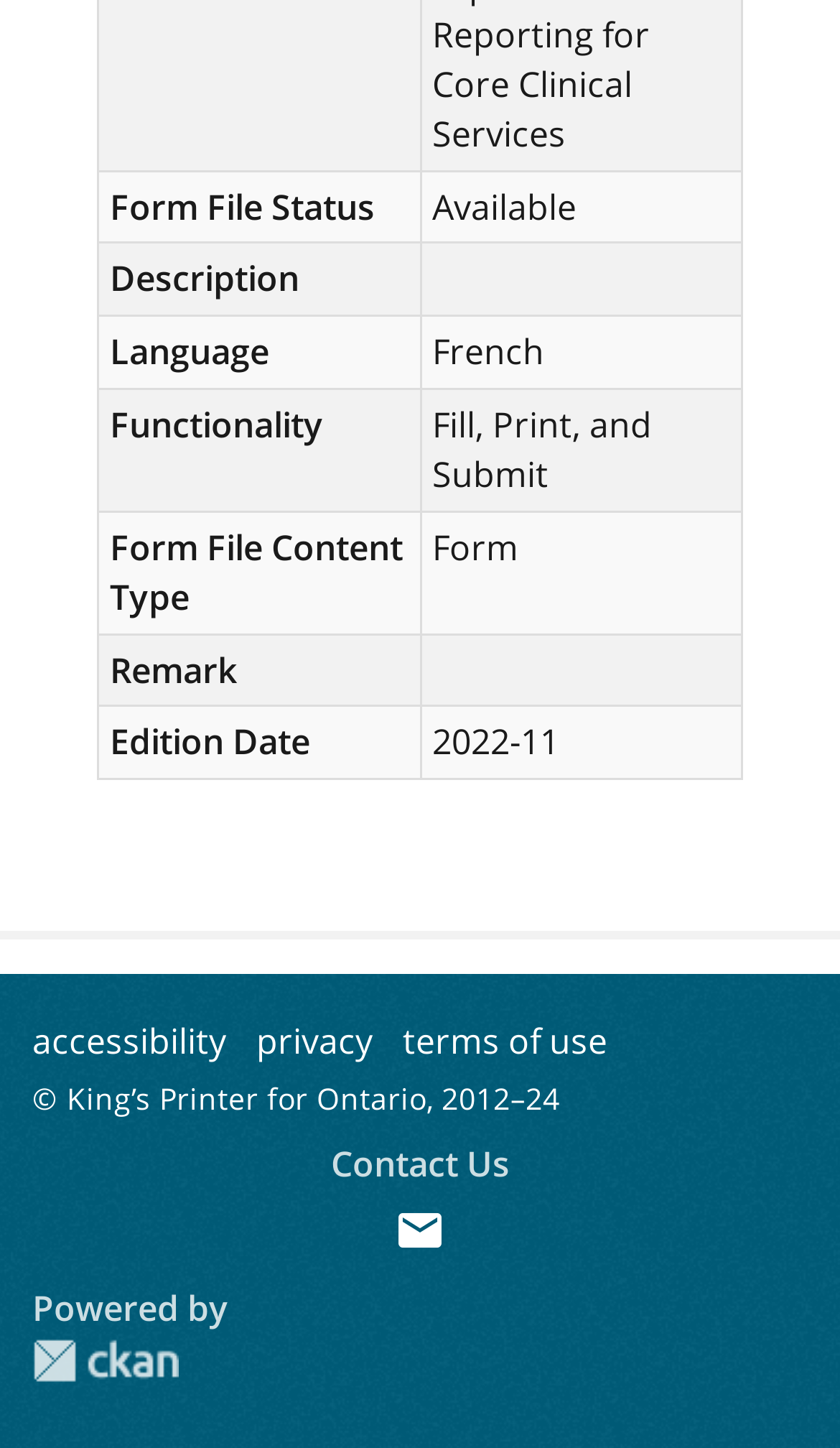What is the content type of the form file?
Please give a well-detailed answer to the question.

The content type of the form file can be found in the fifth row of the table, where the row header is 'Form File Content Type' and the grid cell contains the text 'Form'.